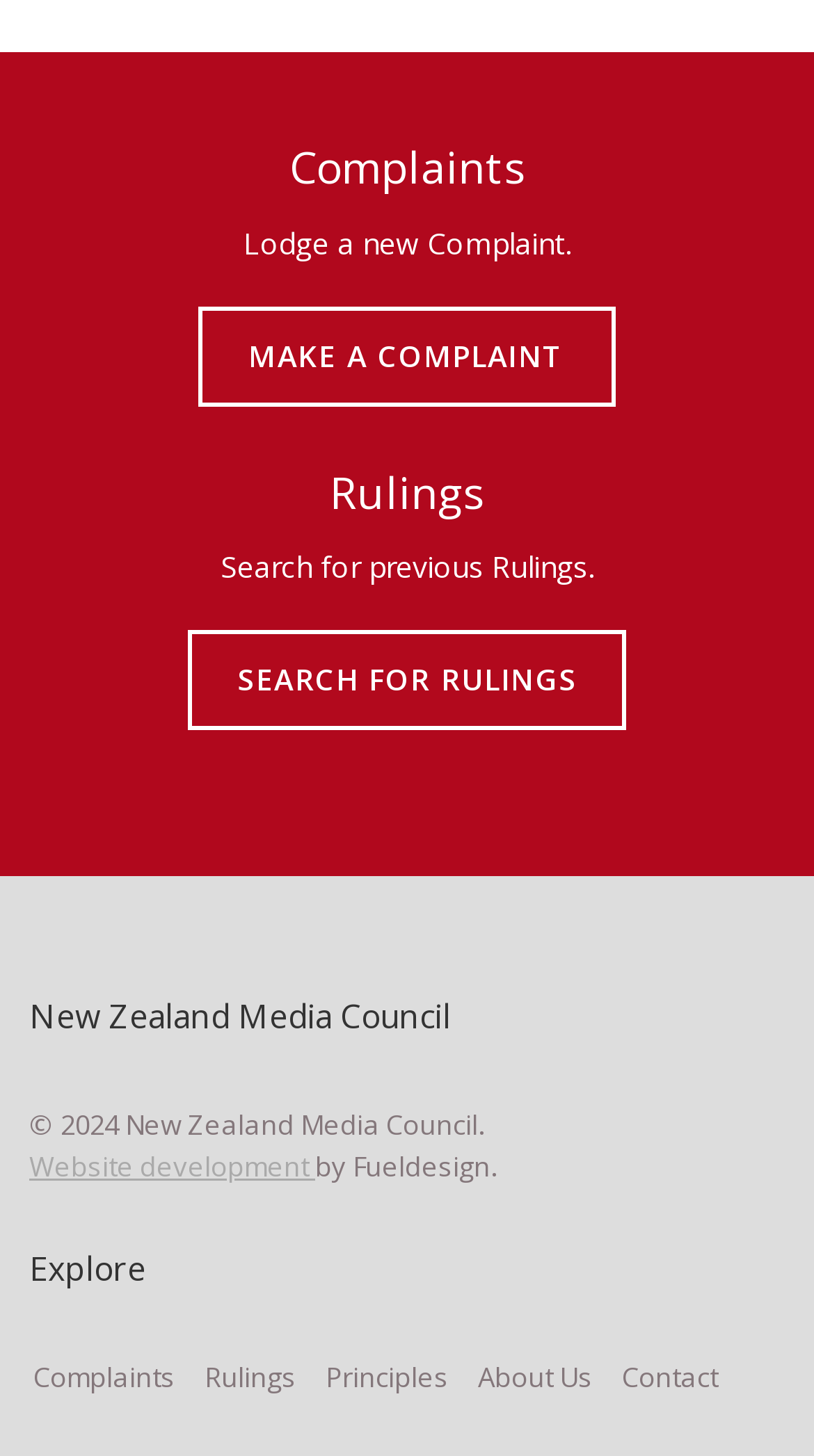Pinpoint the bounding box coordinates of the element to be clicked to execute the instruction: "Lodge a new complaint".

[0.244, 0.211, 0.756, 0.279]